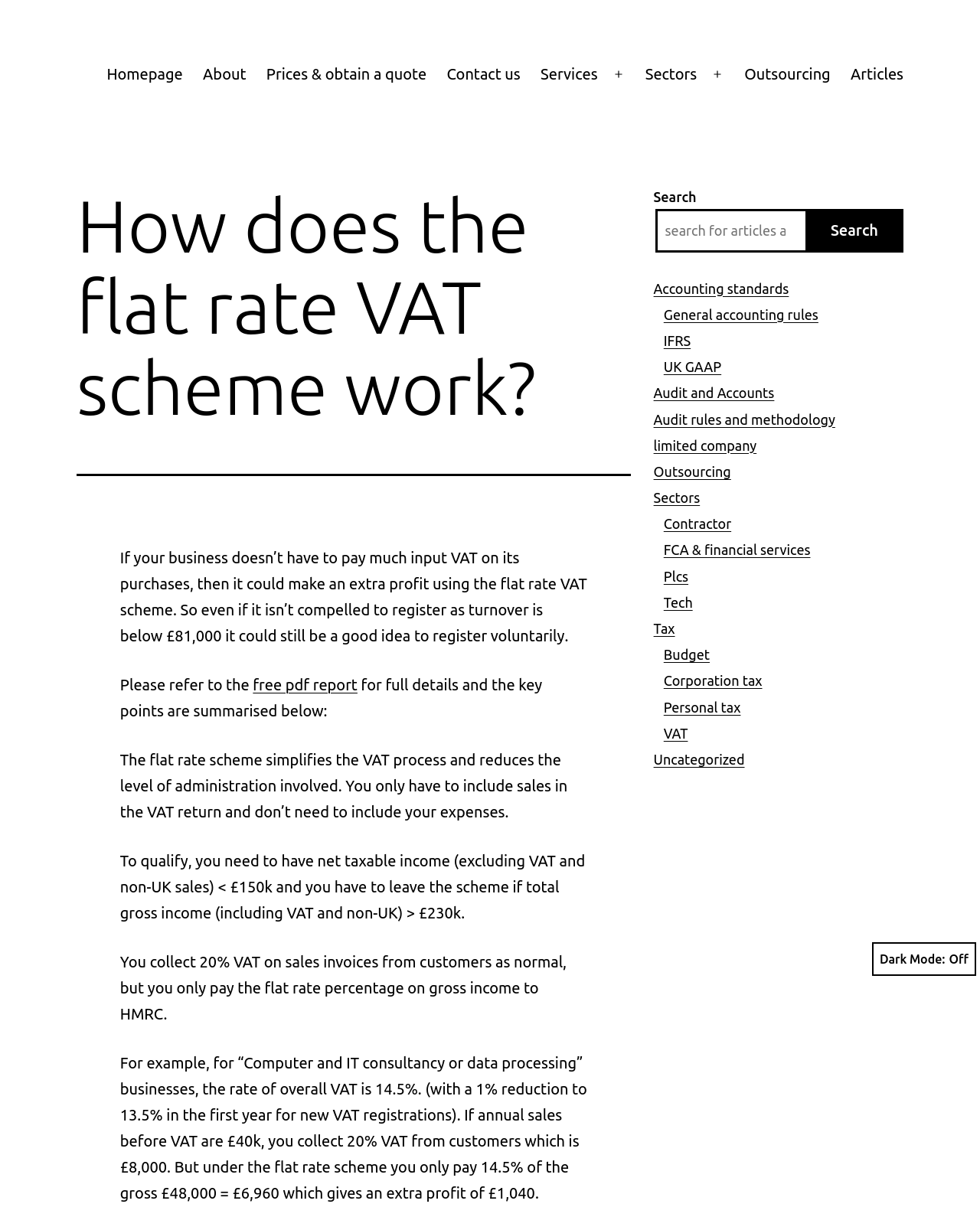What is the condition to qualify for the flat rate scheme?
From the image, respond with a single word or phrase.

Net taxable income < £150k